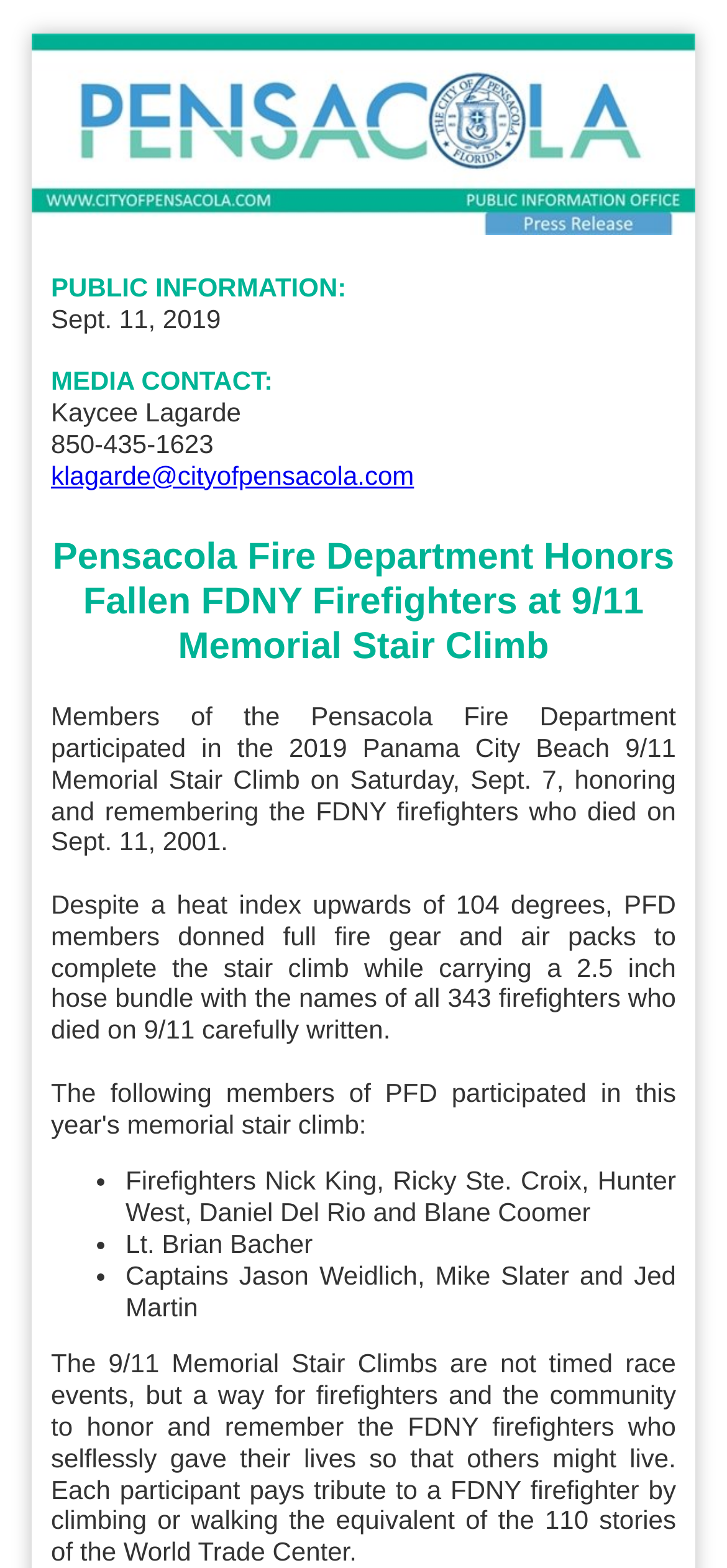Locate the primary heading on the webpage and return its text.


Pensacola Fire Department Honors Fallen FDNY Firefighters at 9/11 Memorial Stair Climb